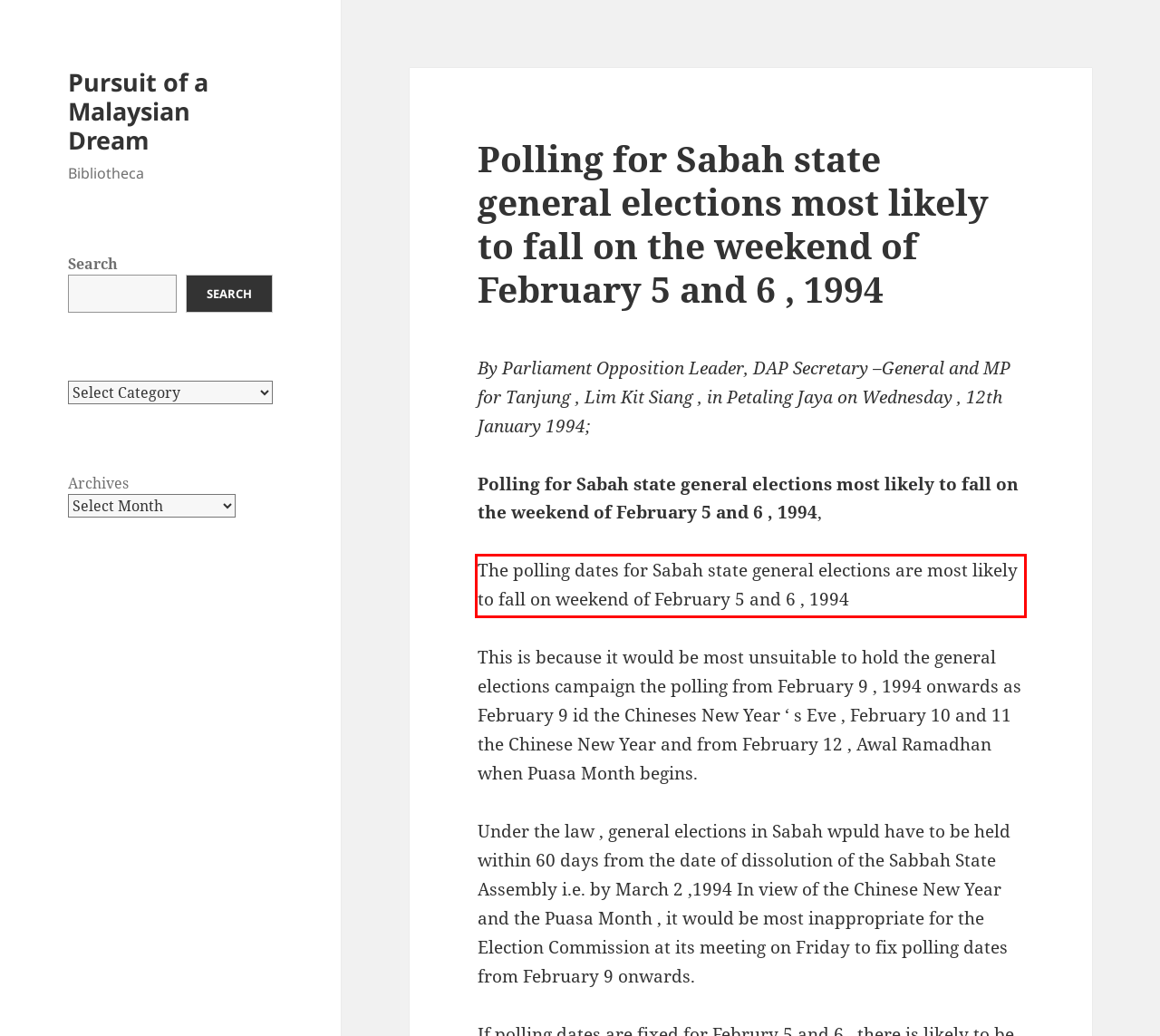Please recognize and transcribe the text located inside the red bounding box in the webpage image.

The polling dates for Sabah state general elections are most likely to fall on weekend of February 5 and 6 , 1994